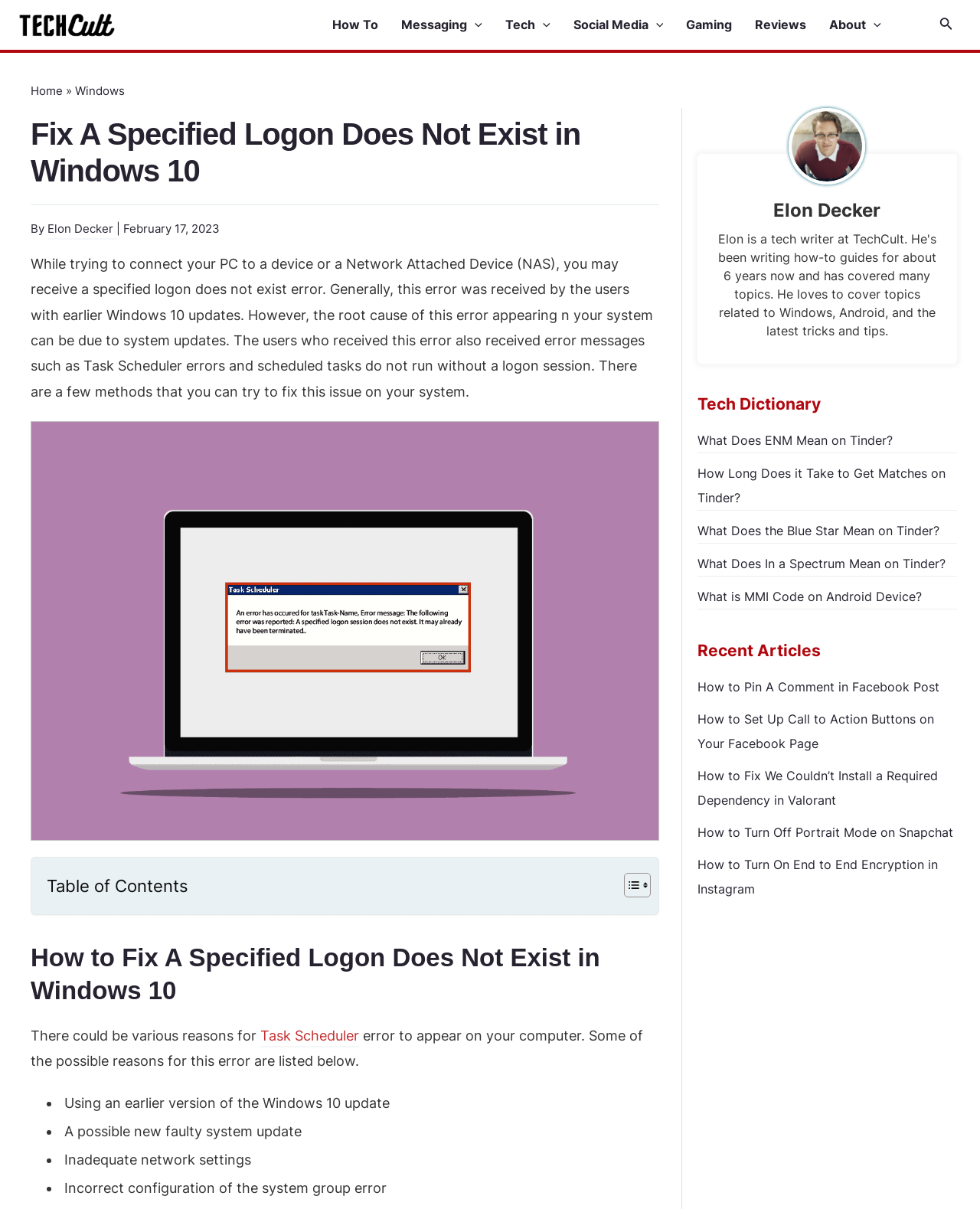Please specify the coordinates of the bounding box for the element that should be clicked to carry out this instruction: "Read the article by Elon Decker". The coordinates must be four float numbers between 0 and 1, formatted as [left, top, right, bottom].

[0.048, 0.181, 0.119, 0.198]